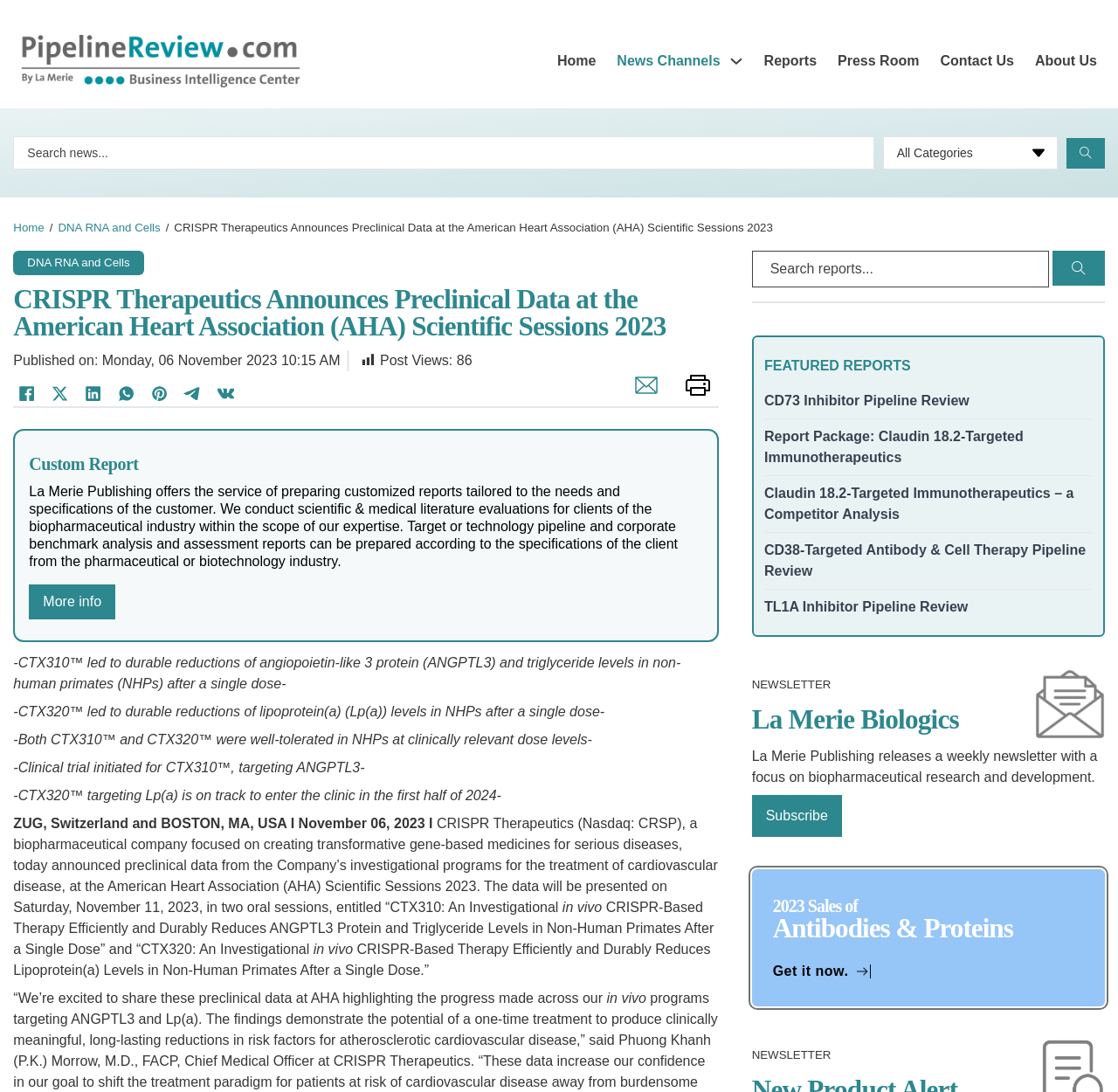Please provide the bounding box coordinates in the format (top-left x, top-left y, bottom-right x, bottom-right y). Remember, all values are floating point numbers between 0 and 1. What is the bounding box coordinate of the region described as: CD73 Inhibitor Pipeline Review

[0.684, 0.359, 0.867, 0.373]